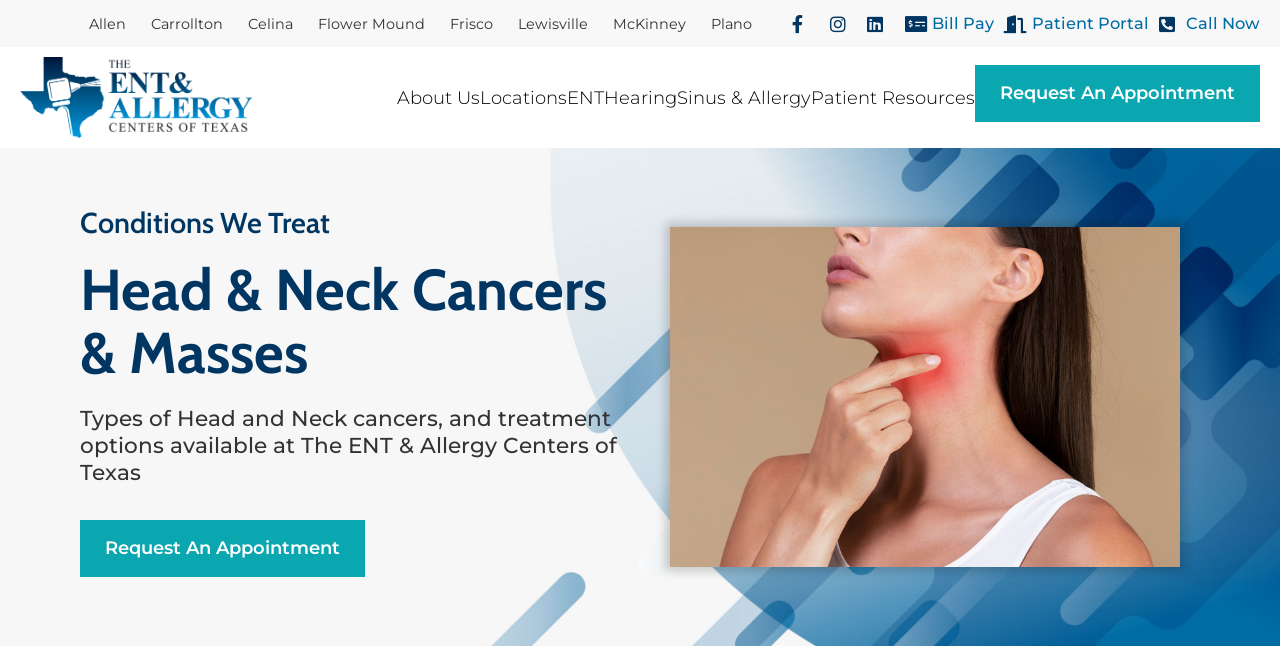Using the details in the image, give a detailed response to the question below:
What is the purpose of the 'Request An Appointment' link?

I analyzed the context of the 'Request An Appointment' link and found that it is likely used to schedule an appointment with the medical center, which is a common feature on medical websites.